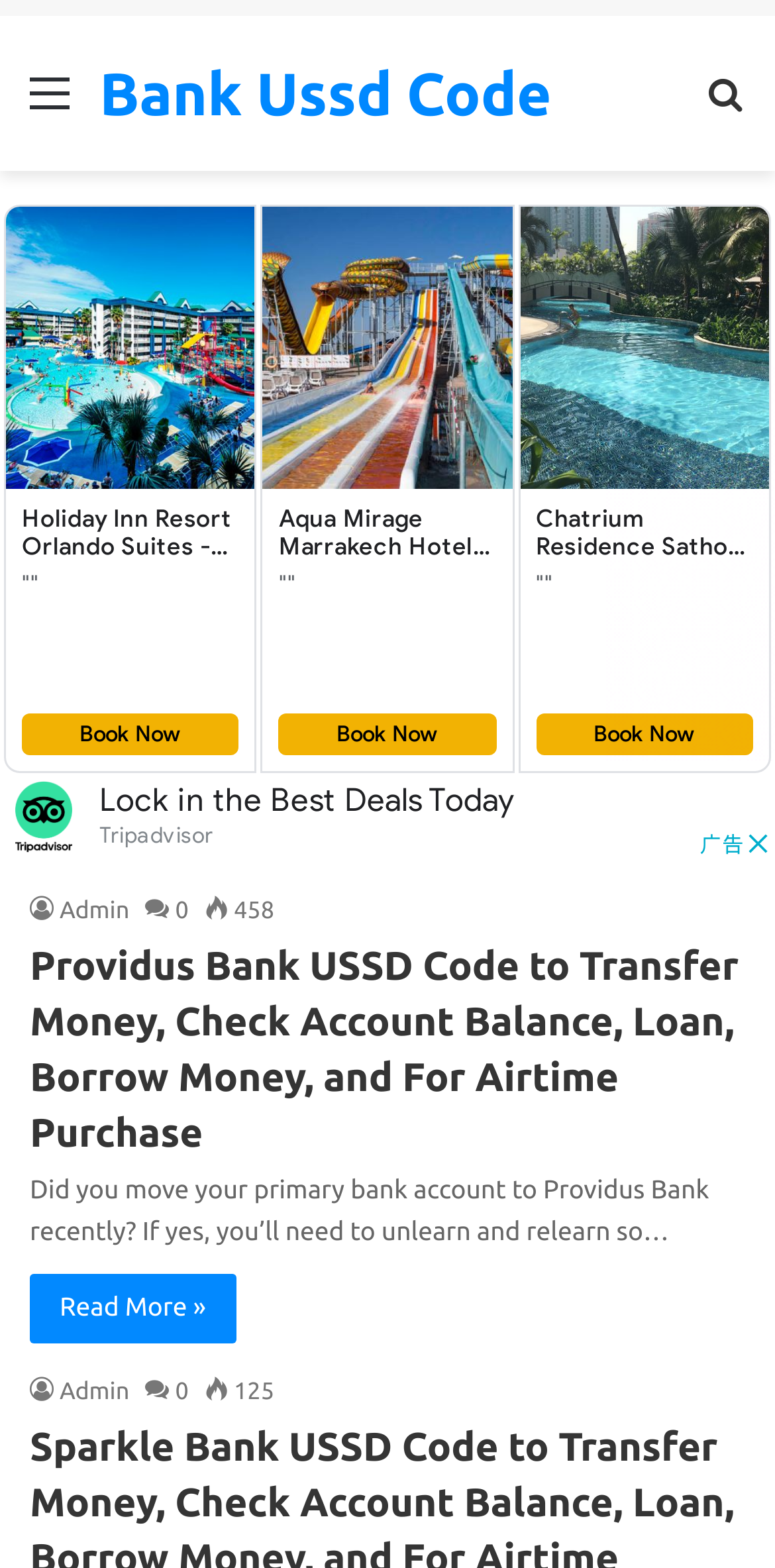Identify and extract the main heading of the webpage.

Bank Ussd Code